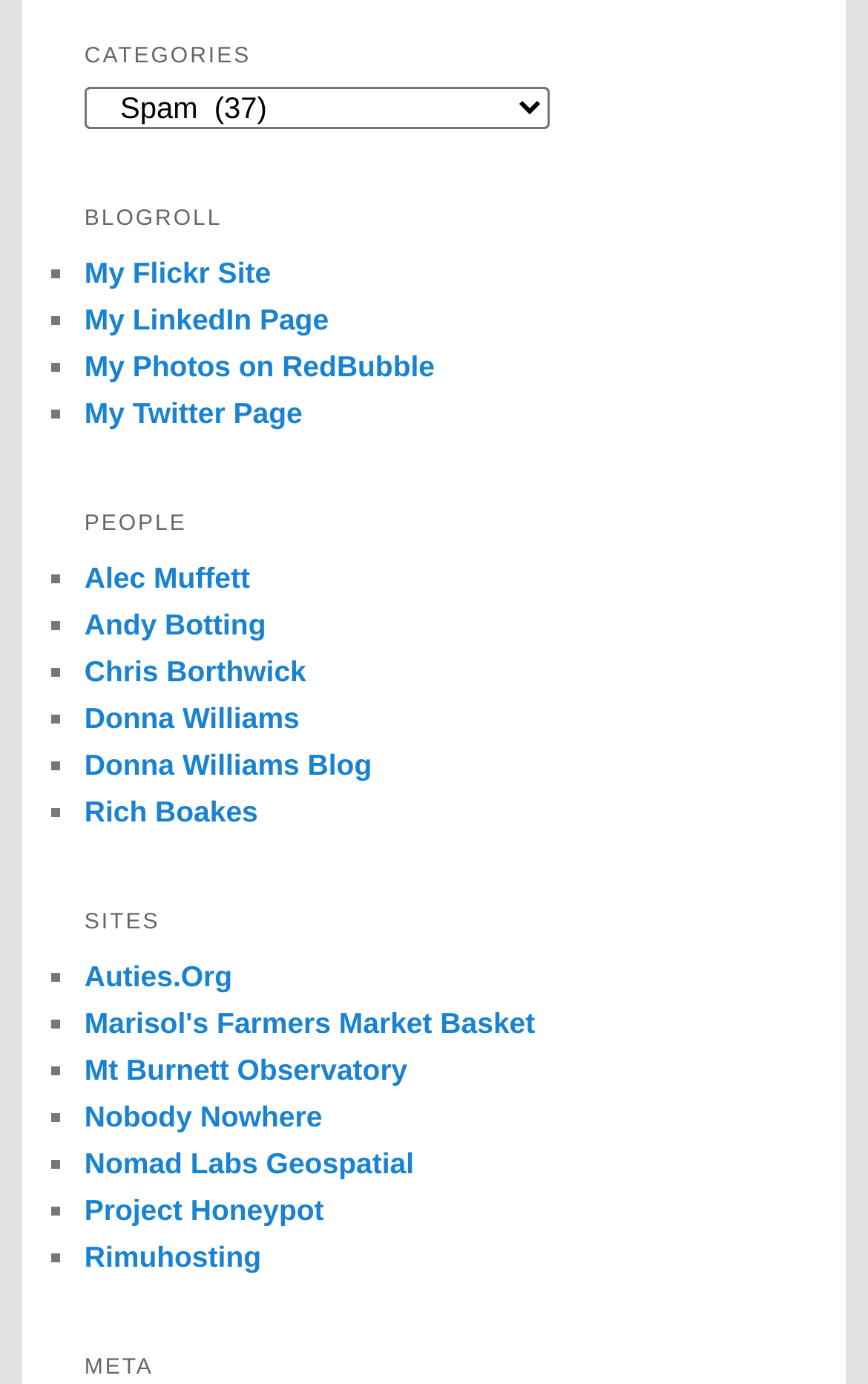Locate the bounding box coordinates of the element that should be clicked to fulfill the instruction: "Check out Donna Williams' blog".

[0.097, 0.541, 0.428, 0.565]